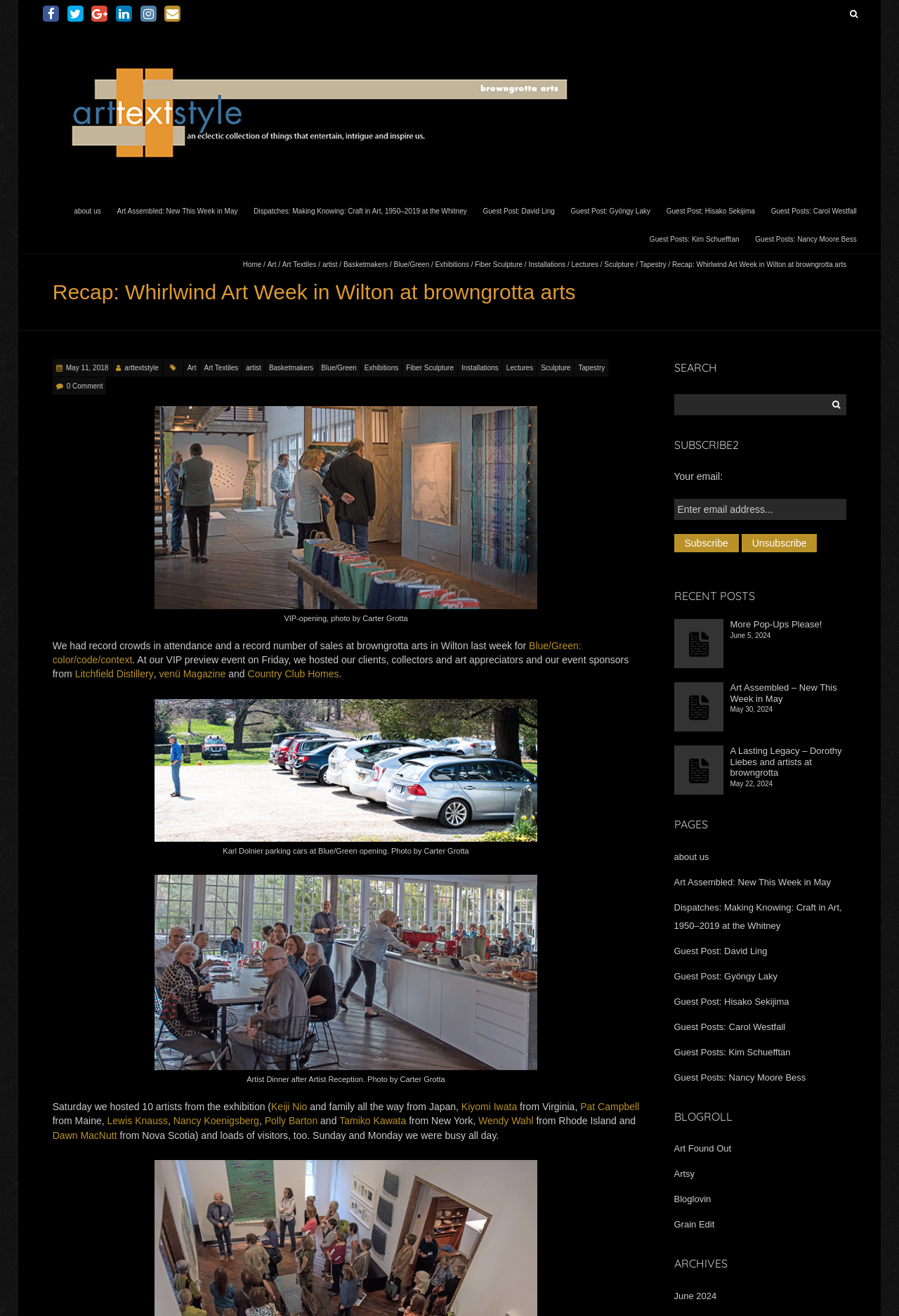Locate the bounding box coordinates of the item that should be clicked to fulfill the instruction: "Read about the Artist Dinner".

[0.172, 0.666, 0.598, 0.674]